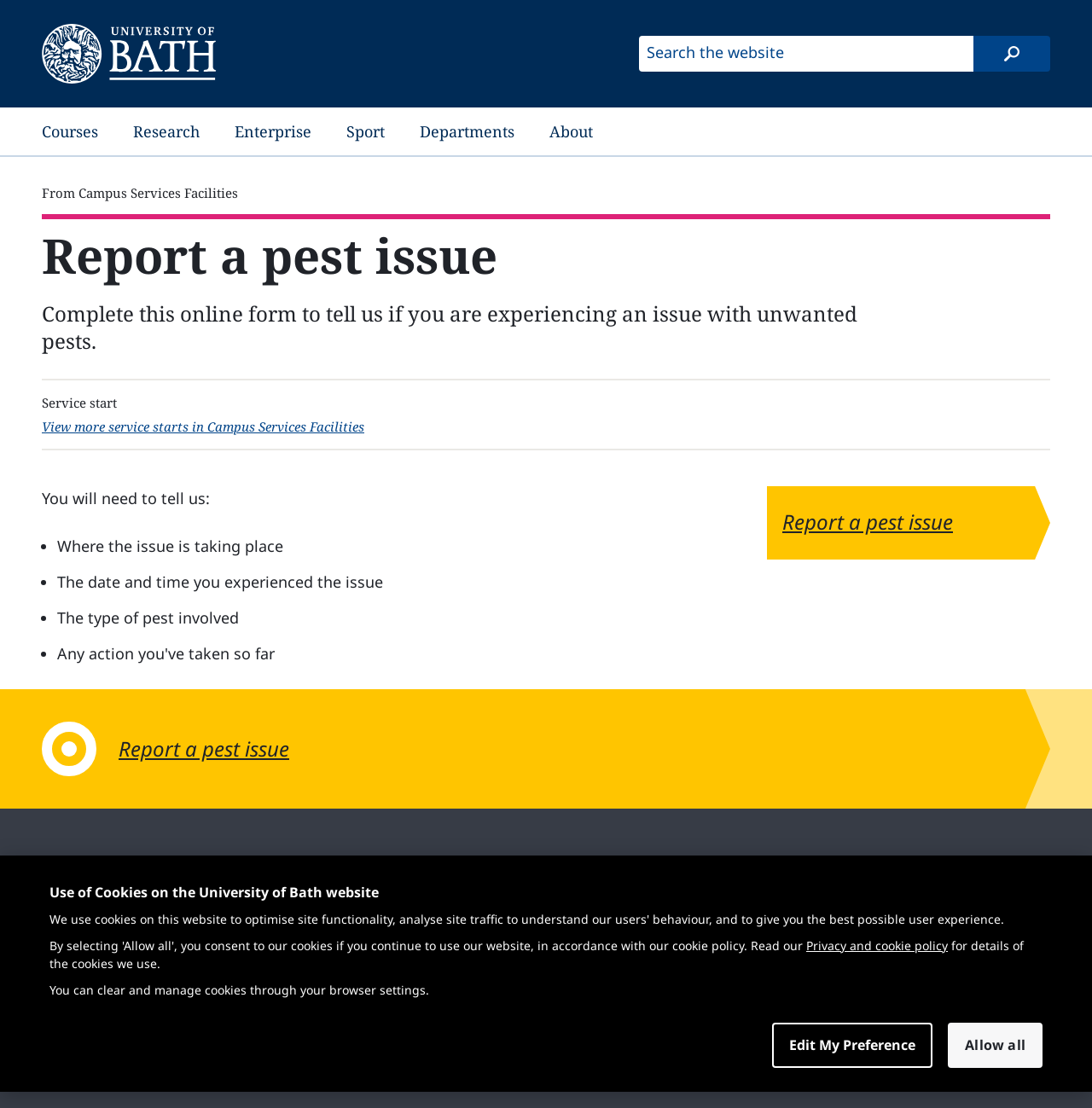Summarize the contents and layout of the webpage in detail.

The webpage is primarily focused on reporting a pest issue, with a clear heading "Report a pest issue" at the top. Below this heading, there is a brief description of the purpose of the online form, which is to report unwanted pests.

On the top-left corner, there is a University of Bath logo, accompanied by a search bar and a search button. Above the search bar, there are several links to different sections of the university's website, including "Courses", "Research", "Enterprise", "Sport", "Departments", and "About".

To the right of the search bar, there is a section related to cookies and privacy, with a heading "Use of Cookies on the University of Bath website" and links to the privacy and cookie policy.

The main content of the webpage is divided into two sections. The first section has a heading "Report a pest issue" and provides a brief introduction to the online form. Below this, there are several static text elements that outline the information required to report a pest issue, including the location, date, and time of the issue, and the type of pest involved.

The second section appears to be a complementary section, with a link to report a pest issue and several links to other university policies and statements, including a disclaimer, freedom of information, modern slavery statement, privacy and cookie policy, transparency information, and website accessibility statement.

At the very bottom of the webpage, there is a copyright notice "© University of Bath 2024".